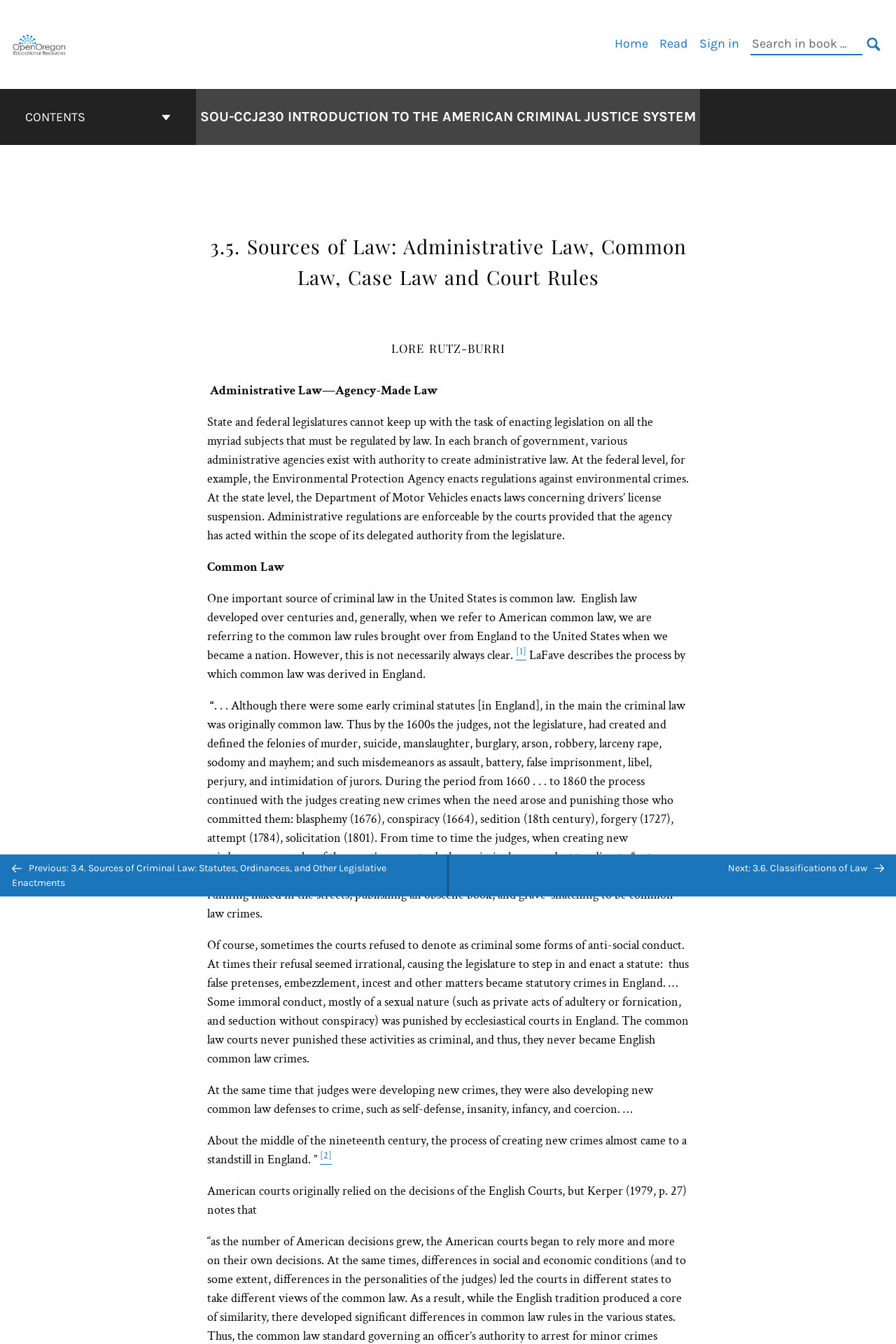Use a single word or phrase to answer the question: 
What is the function of the button at the bottom of the page?

to go back to the top of the page